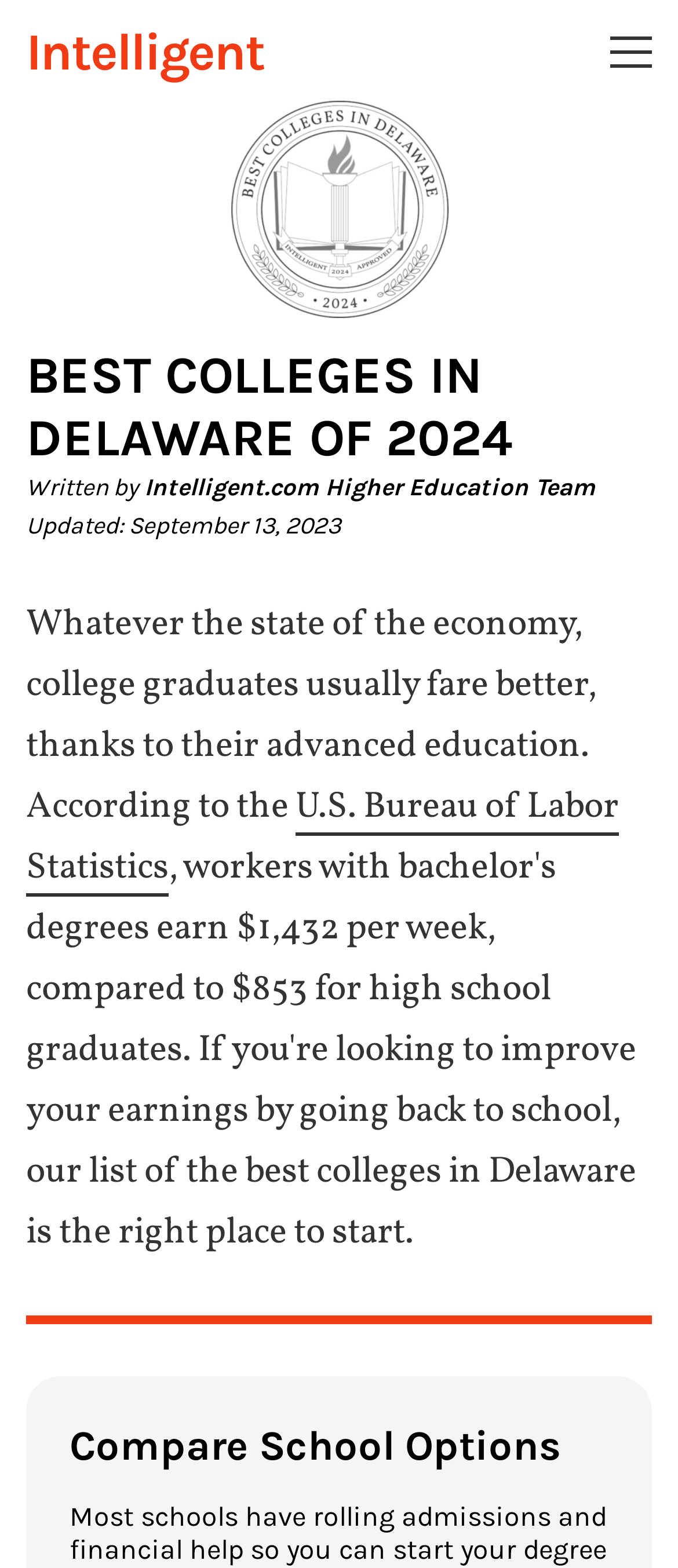Provide an in-depth description of the elements and layout of the webpage.

The webpage is about the best colleges in Delaware, providing information to help users choose the right program. At the top left, there is a link to "Intelligent" and an image of a badge labeled "Best Colleges in Delaware 2024". Below these elements, a prominent heading reads "BEST COLLEGES IN DELAWARE OF 2024". 

To the right of the heading, there is a line of text that says "Written by" followed by a link to the "Intelligent.com Higher Education Team". Below this, the webpage displays the update date, "Updated: September 13, 2023". 

A paragraph of text follows, discussing the benefits of a college education, citing the U.S. Bureau of Labor Statistics. This paragraph is positioned below the heading and the author information. 

Further down the page, there is a heading titled "Compare School Options", which is located near the bottom of the page.